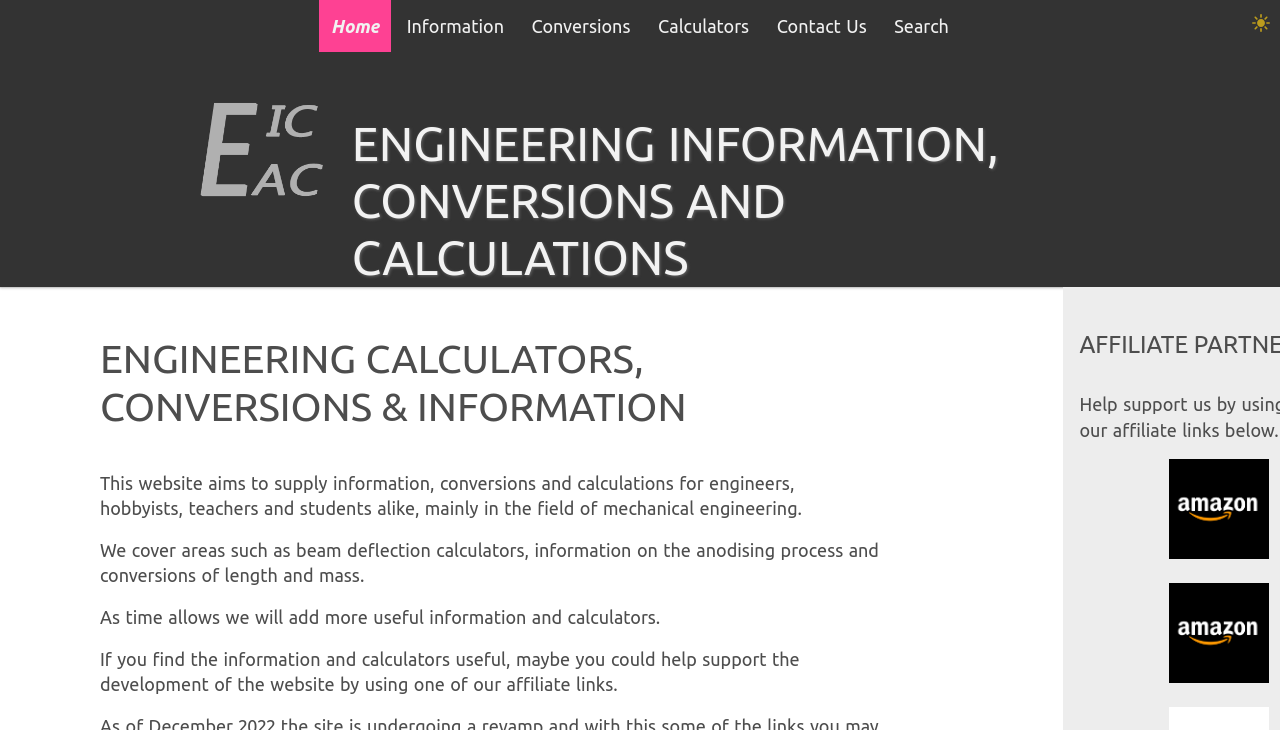What is the purpose of this website?
Make sure to answer the question with a detailed and comprehensive explanation.

Based on the website's content, it appears to provide information, conversions, and calculations mainly for engineers, hobbyists, teachers, and students, particularly in the field of mechanical engineering.